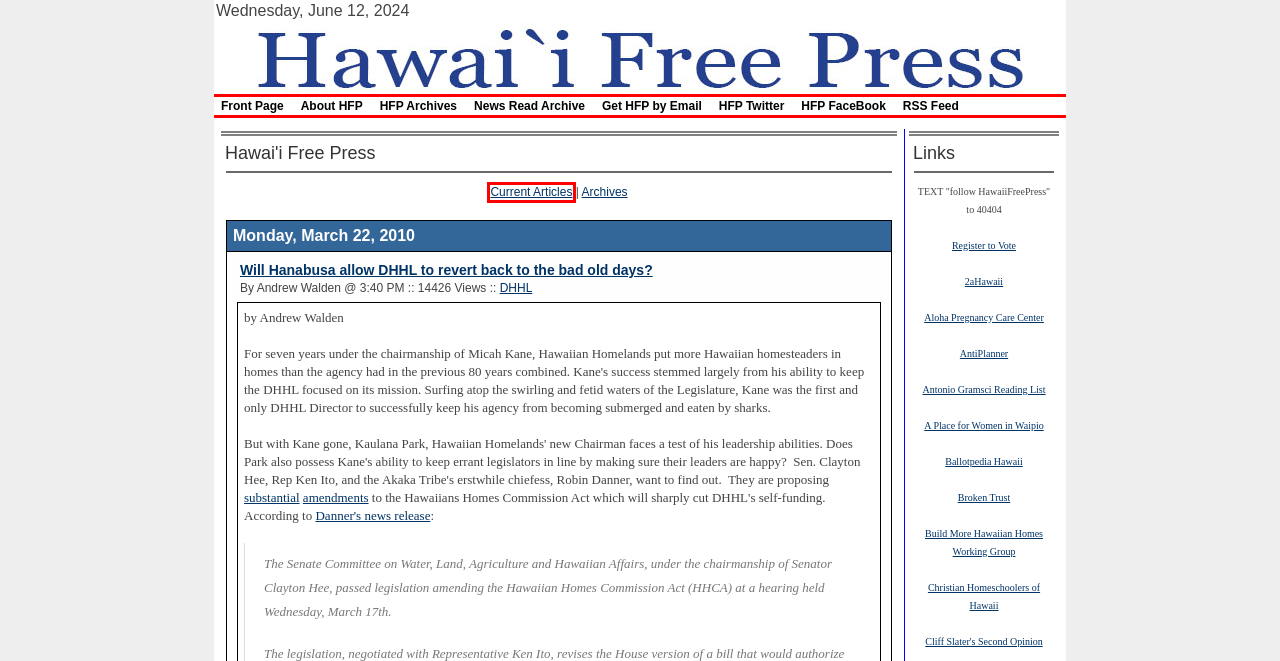Given a screenshot of a webpage with a red bounding box highlighting a UI element, choose the description that best corresponds to the new webpage after clicking the element within the red bounding box. Here are your options:
A. Articles Main
B. Hawaii - Ballotpedia
C. Hawaii Free Press Front Page
D. Pregnancy Counseling | Aloha Pregnancy | Oahu
E. Archives | Articles Main
F. Antonio Gramsci Reading List > Hawaii Free Press
G. Waagey
H. Articles Main > DHHL

A